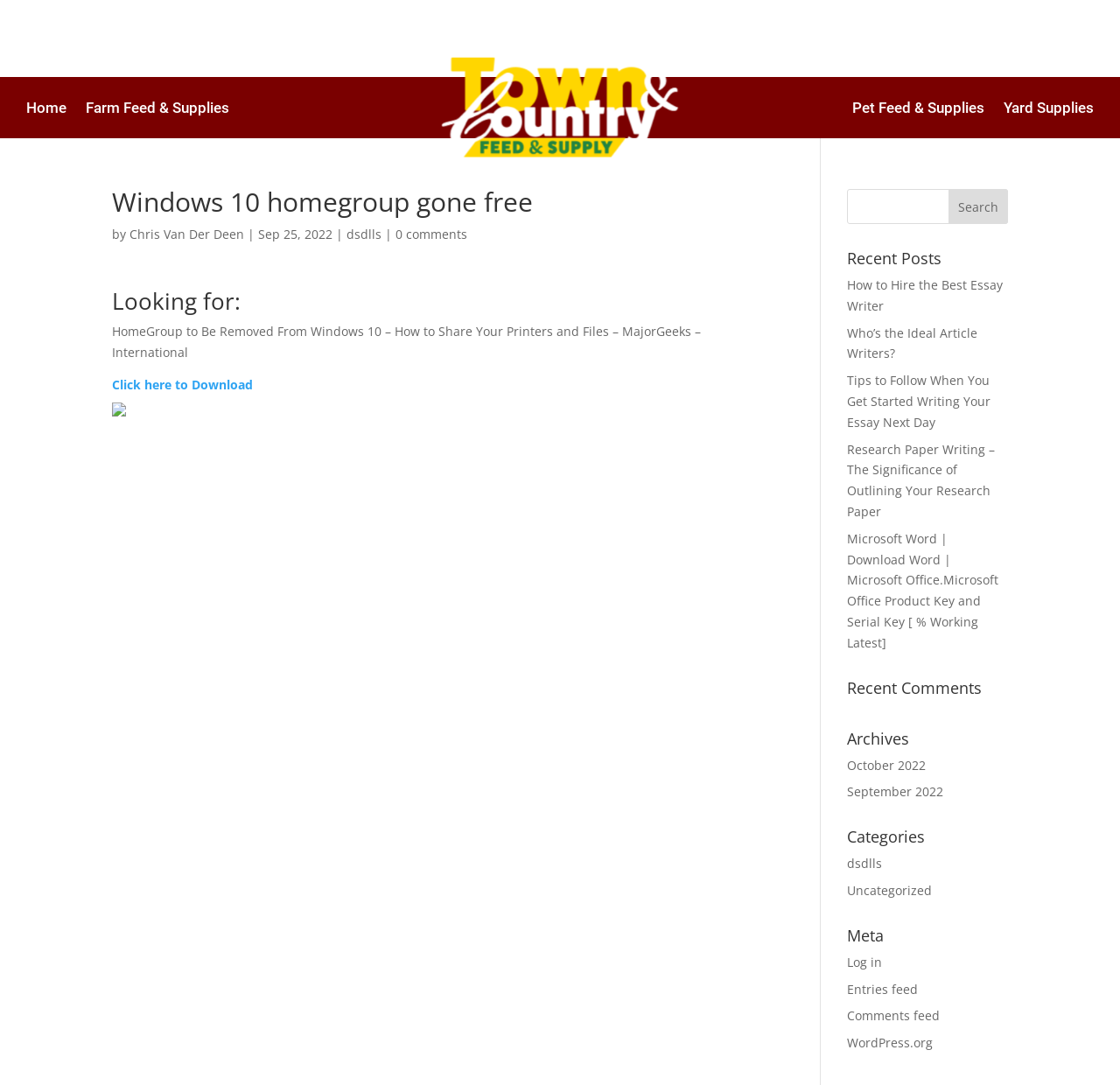Find the bounding box coordinates of the element to click in order to complete this instruction: "View recent posts". The bounding box coordinates must be four float numbers between 0 and 1, denoted as [left, top, right, bottom].

[0.756, 0.231, 0.9, 0.253]